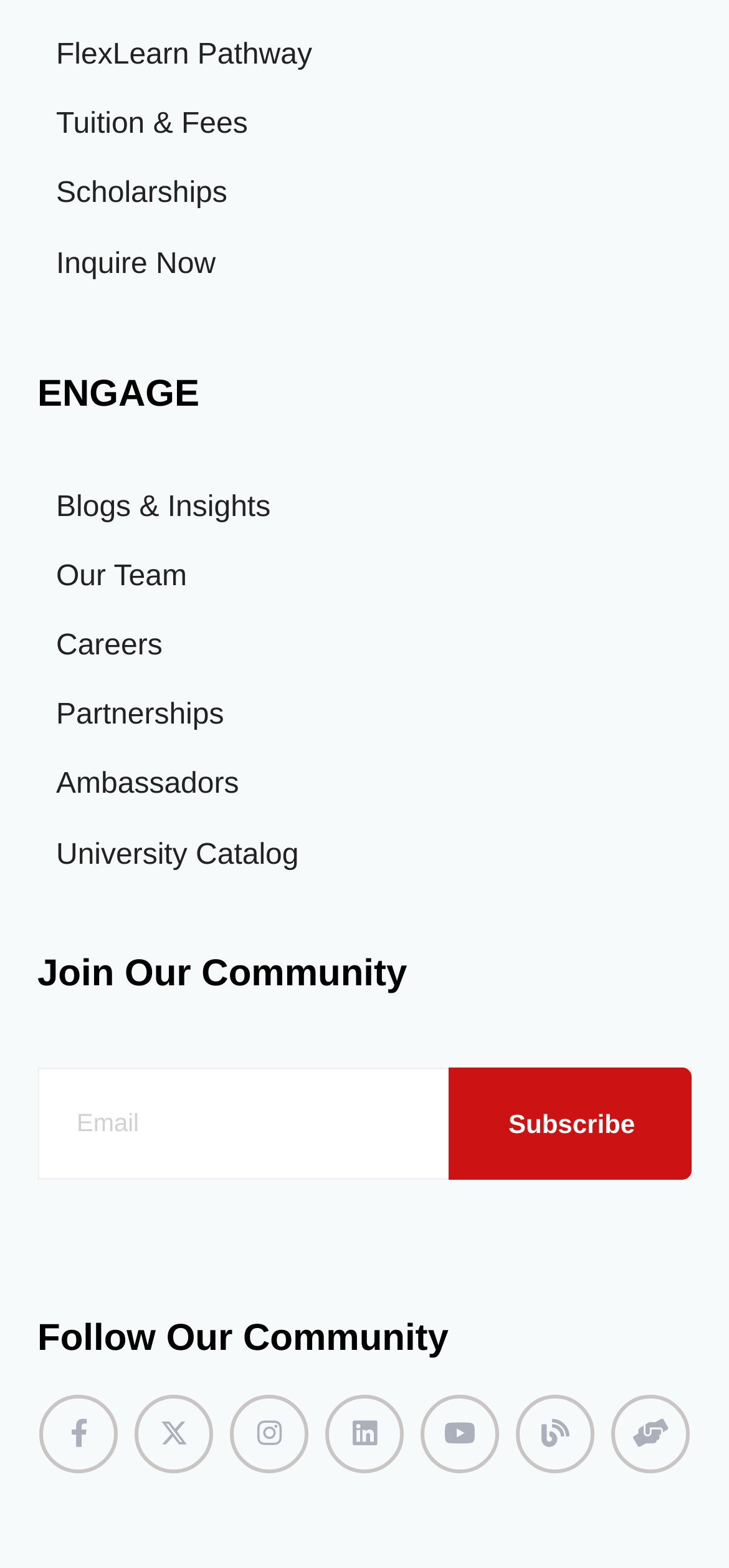What is the second heading on the page?
Please provide a detailed answer to the question.

The second heading on the page is 'Join Our Community', which is located below the 'ENGAGE' heading and has a bounding box coordinate of [0.051, 0.609, 0.949, 0.633].